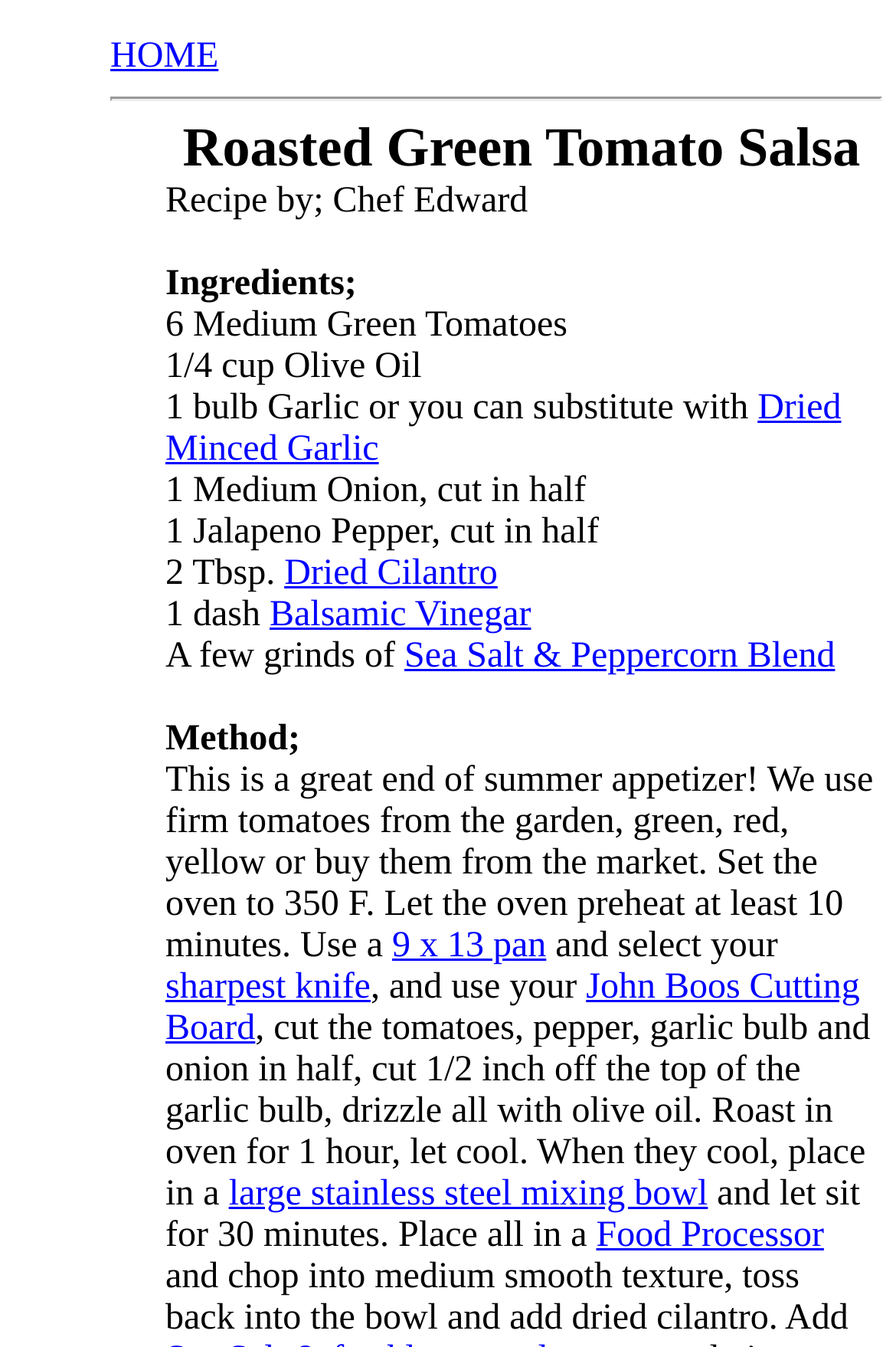What tool is used to chop the ingredients?
Using the image, give a concise answer in the form of a single word or short phrase.

Food Processor